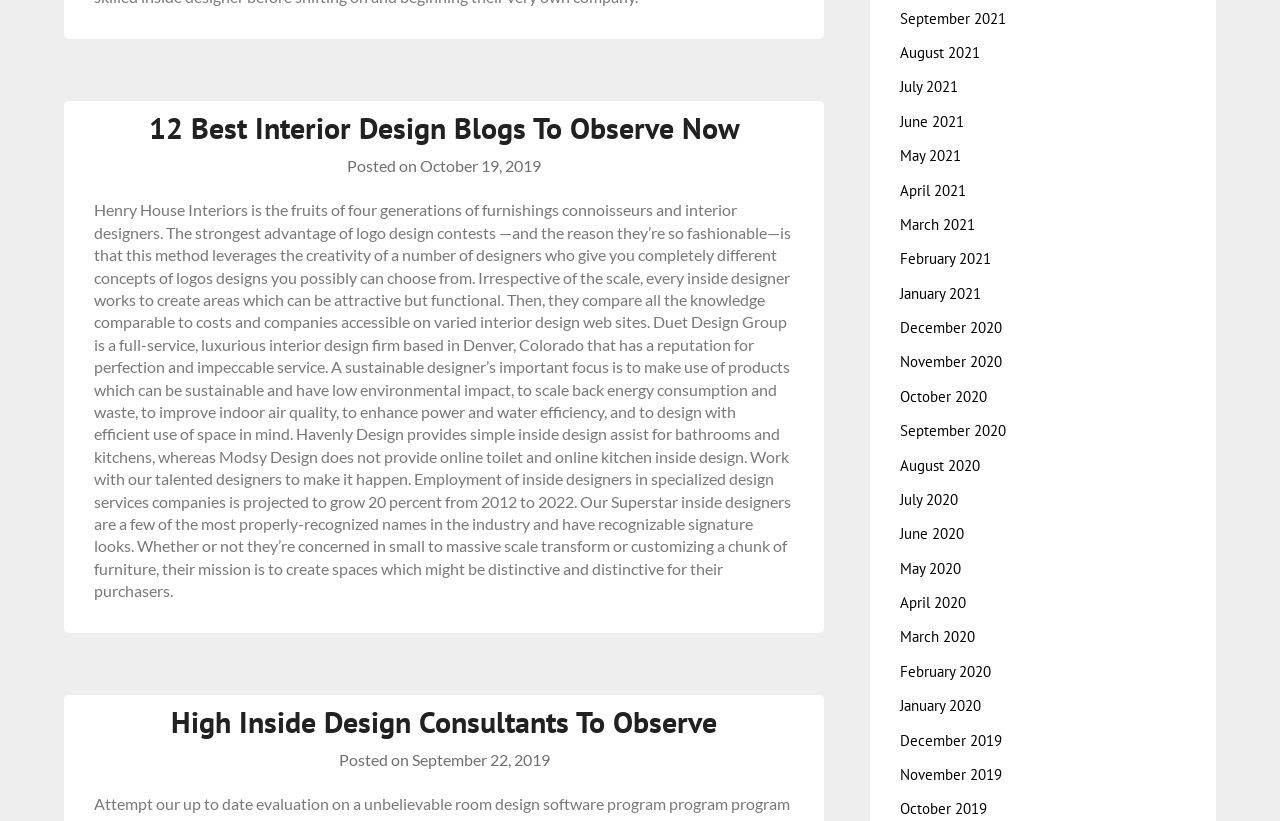What is the projected growth rate of interior designers?
Using the visual information from the image, give a one-word or short-phrase answer.

20 percent